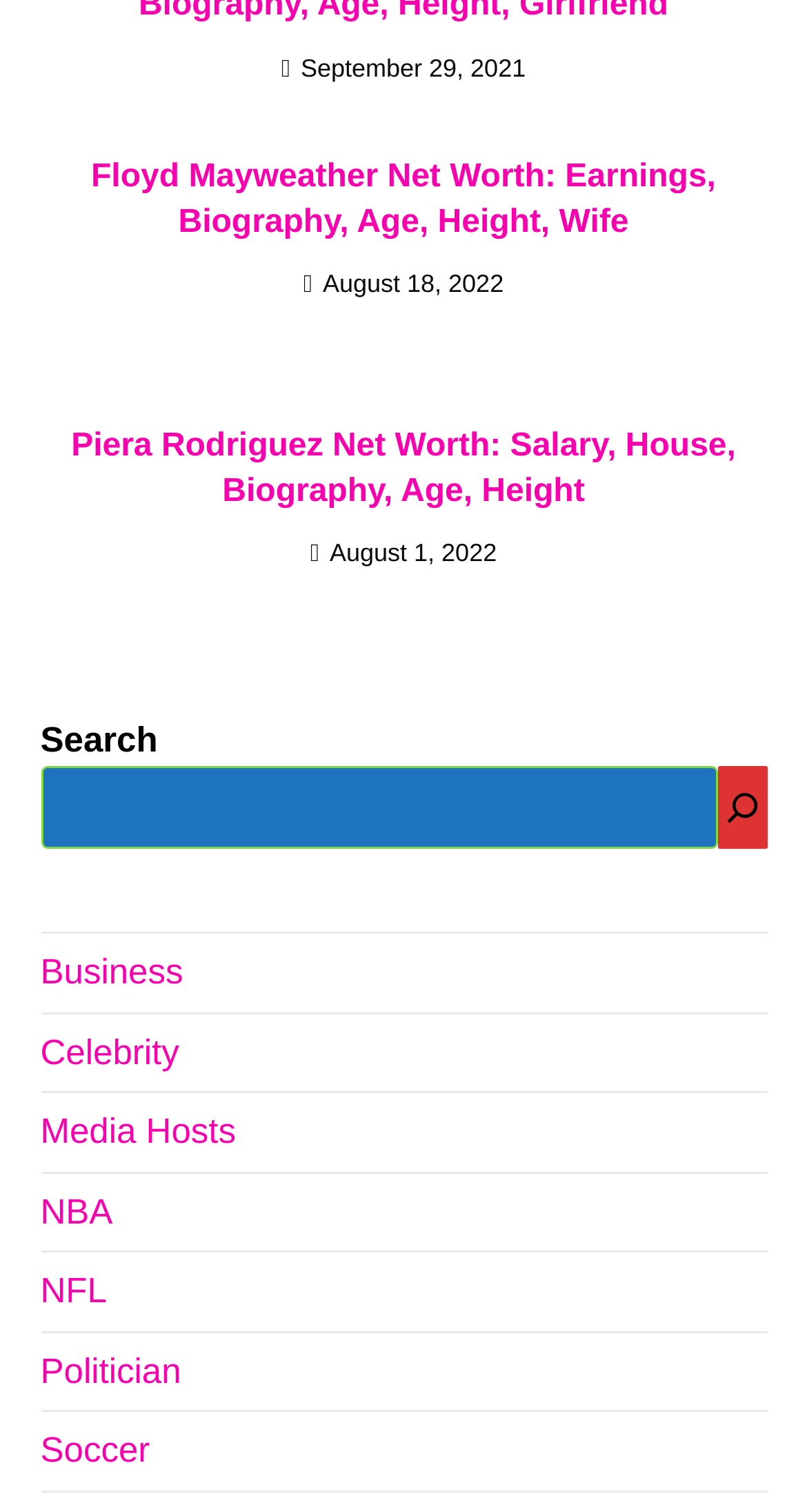Please locate the bounding box coordinates of the element that should be clicked to complete the given instruction: "Search for something".

[0.05, 0.507, 0.888, 0.562]